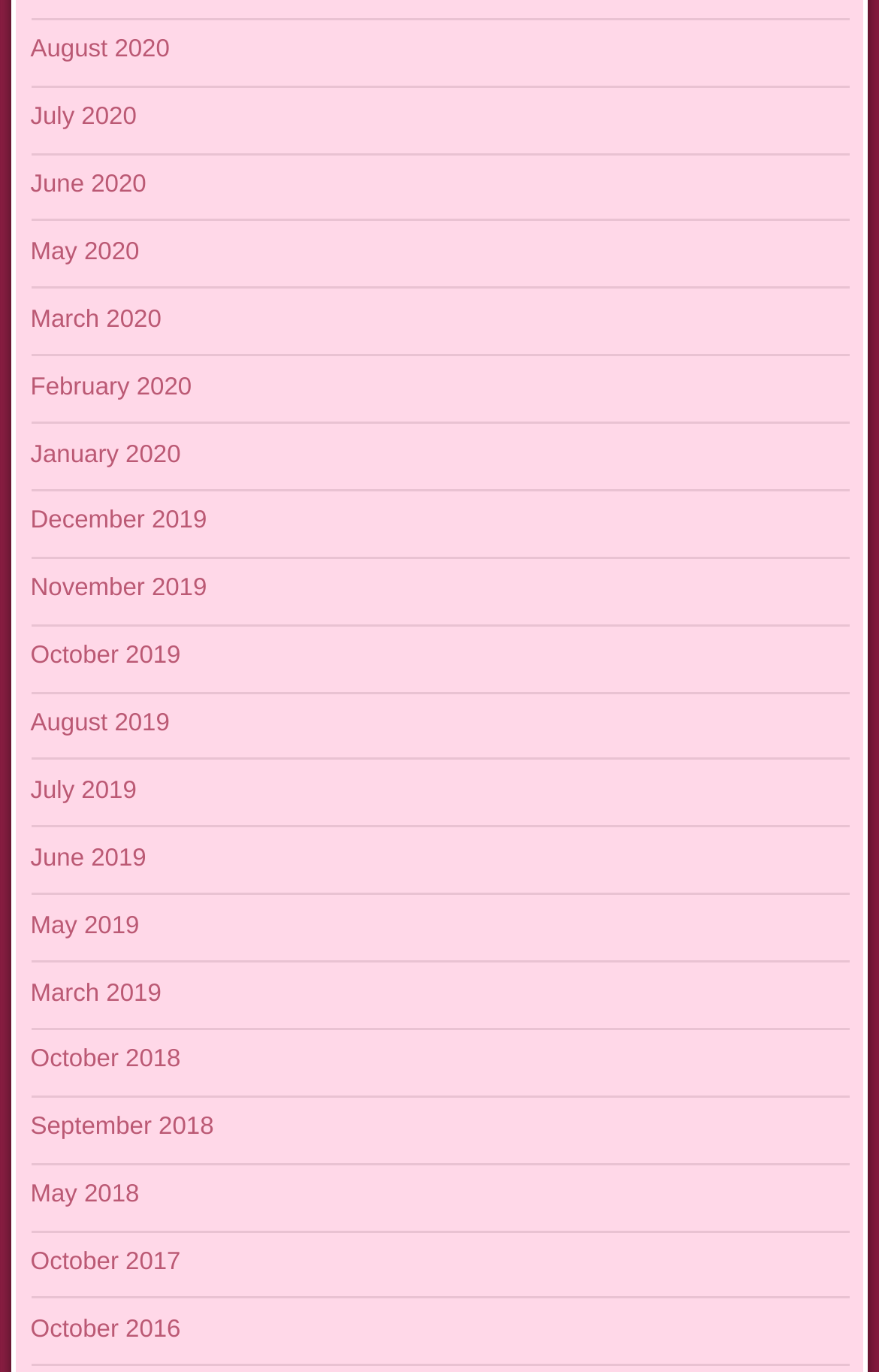Determine the bounding box coordinates of the clickable area required to perform the following instruction: "visit October 2016". The coordinates should be represented as four float numbers between 0 and 1: [left, top, right, bottom].

[0.035, 0.959, 0.206, 0.979]